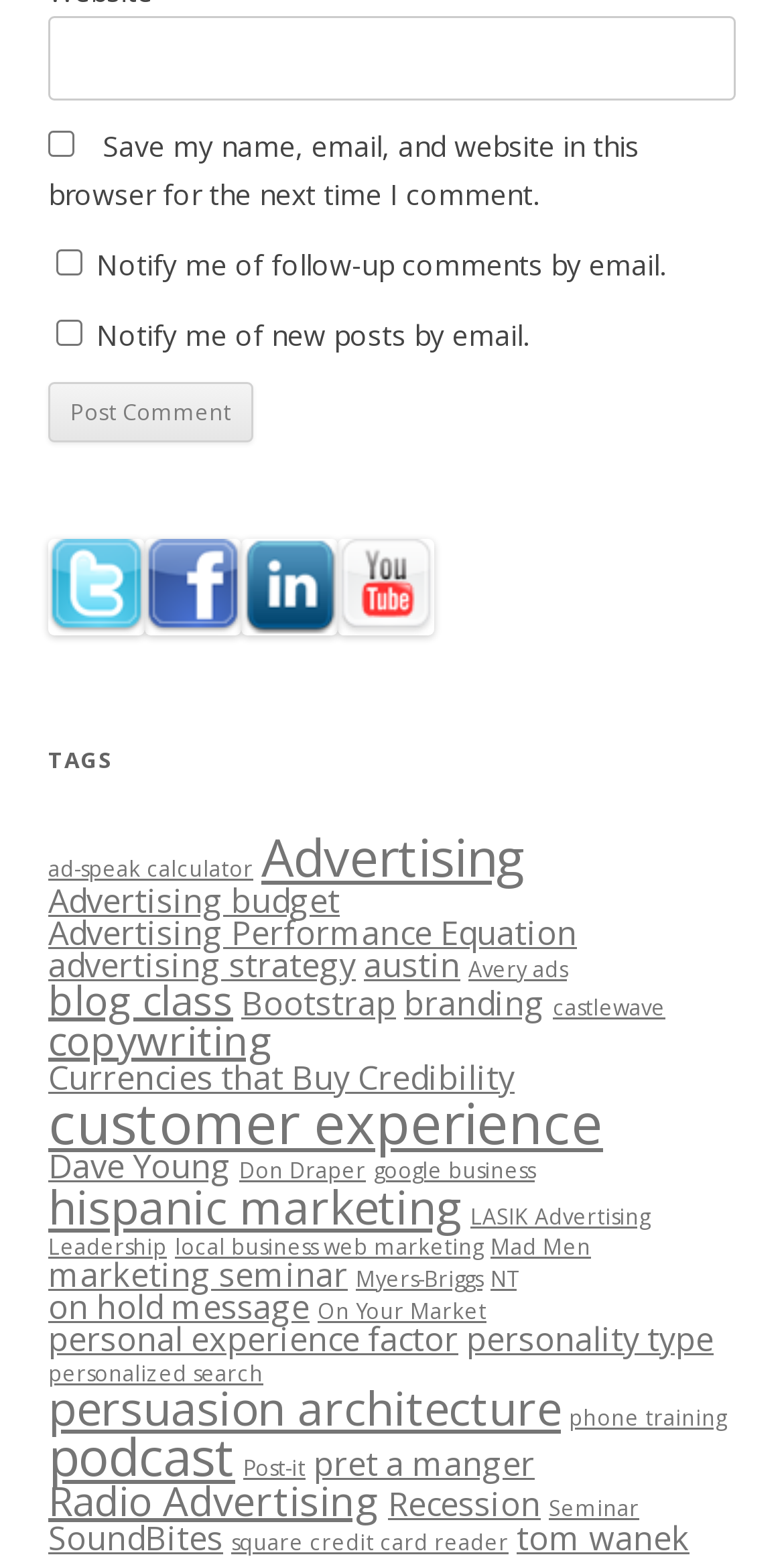Determine the bounding box coordinates of the clickable region to execute the instruction: "Click Post Comment". The coordinates should be four float numbers between 0 and 1, denoted as [left, top, right, bottom].

[0.062, 0.245, 0.323, 0.283]